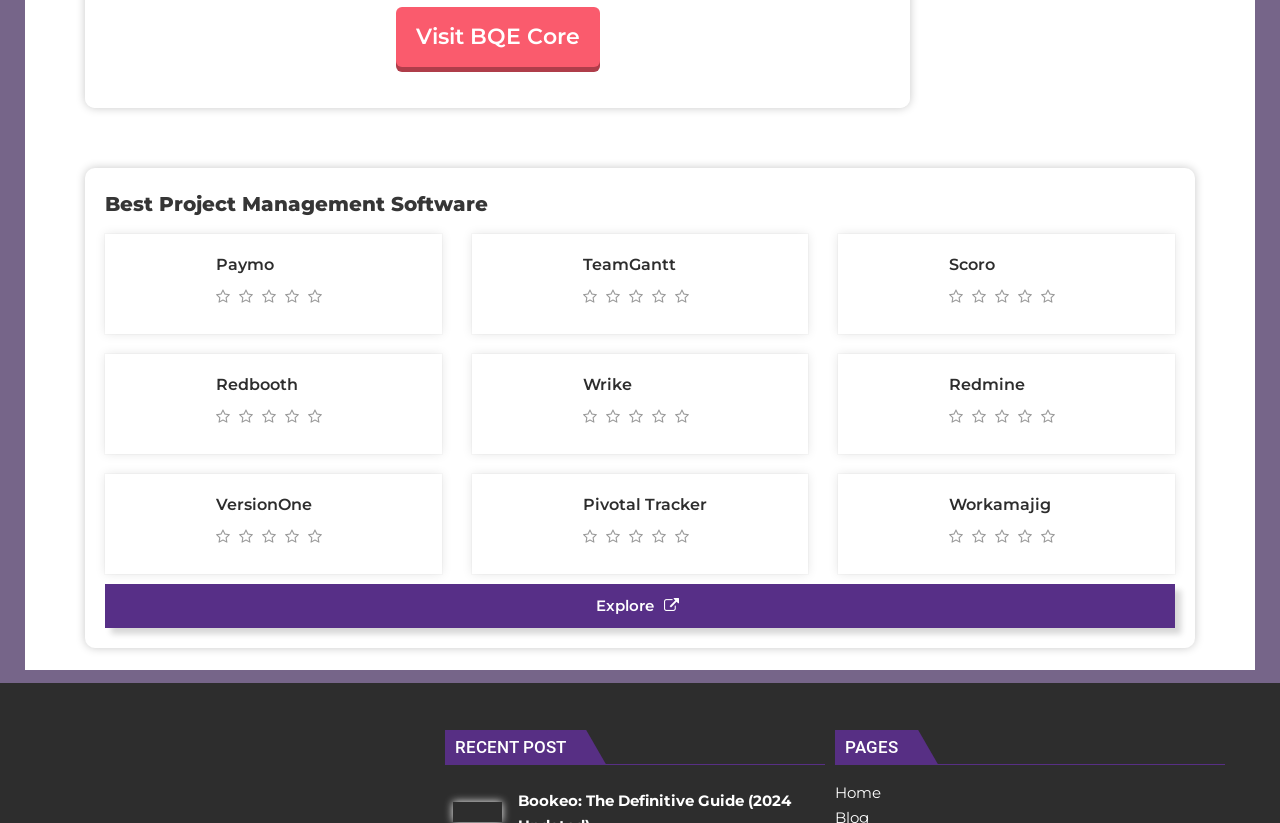Give the bounding box coordinates for the element described by: "Scoro".

[0.742, 0.309, 0.778, 0.332]